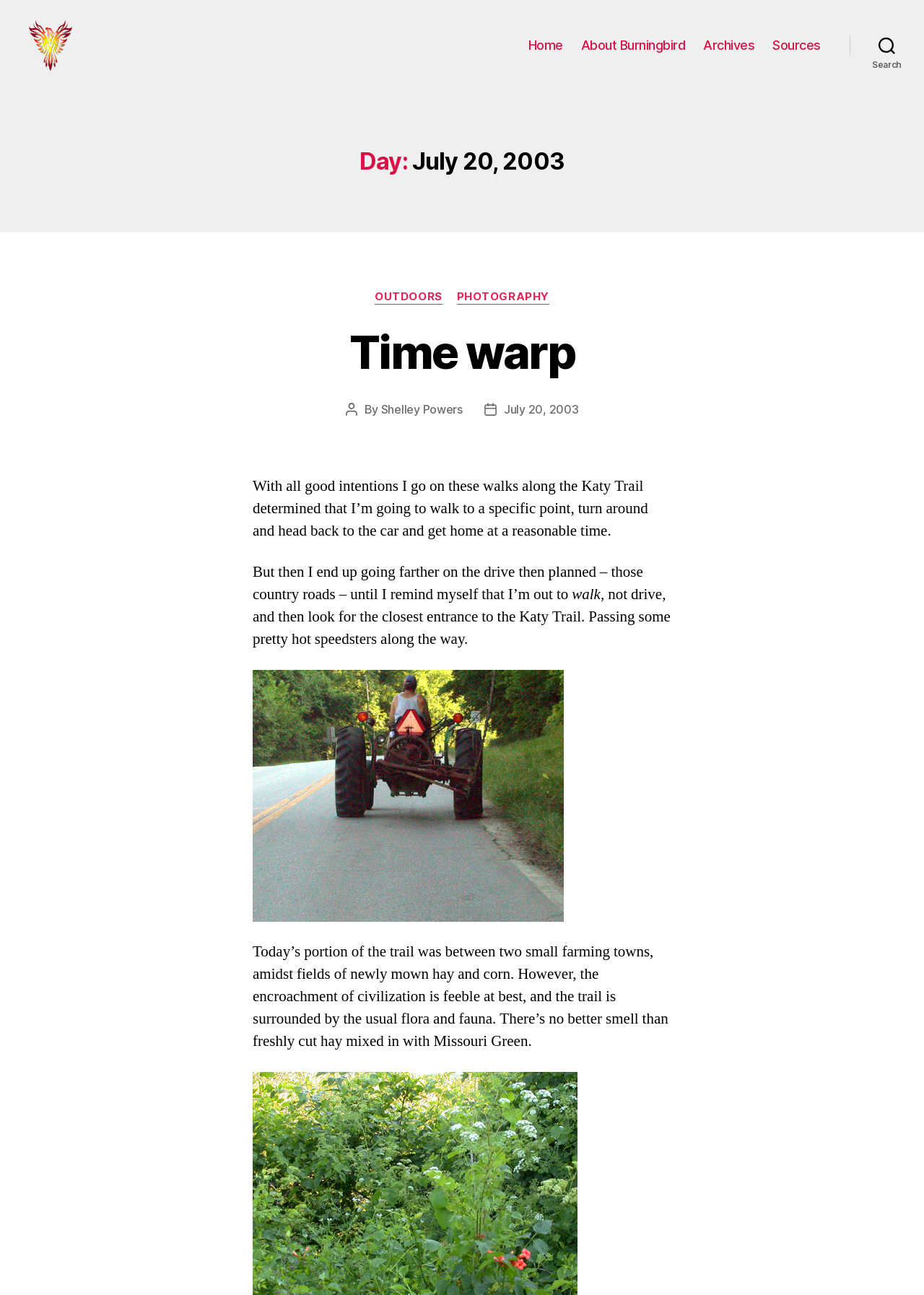Provide the bounding box coordinates for the UI element that is described by this text: "Sources". The coordinates should be in the form of four float numbers between 0 and 1: [left, top, right, bottom].

[0.836, 0.035, 0.888, 0.047]